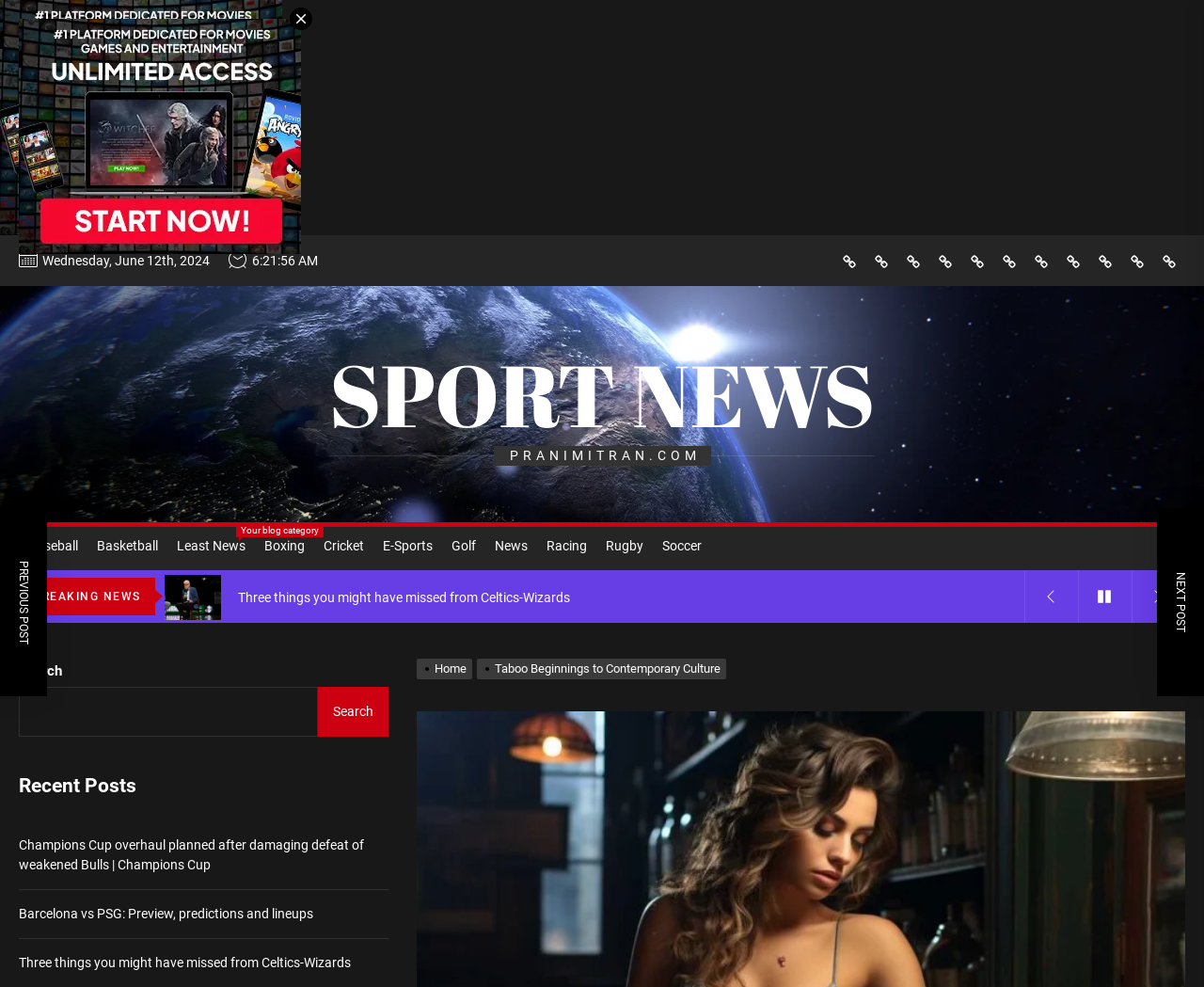Locate the UI element described as follows: "Least NewsYour blog category". Return the bounding box coordinates as four float numbers between 0 and 1 in the order [left, top, right, bottom].

[0.139, 0.529, 0.212, 0.578]